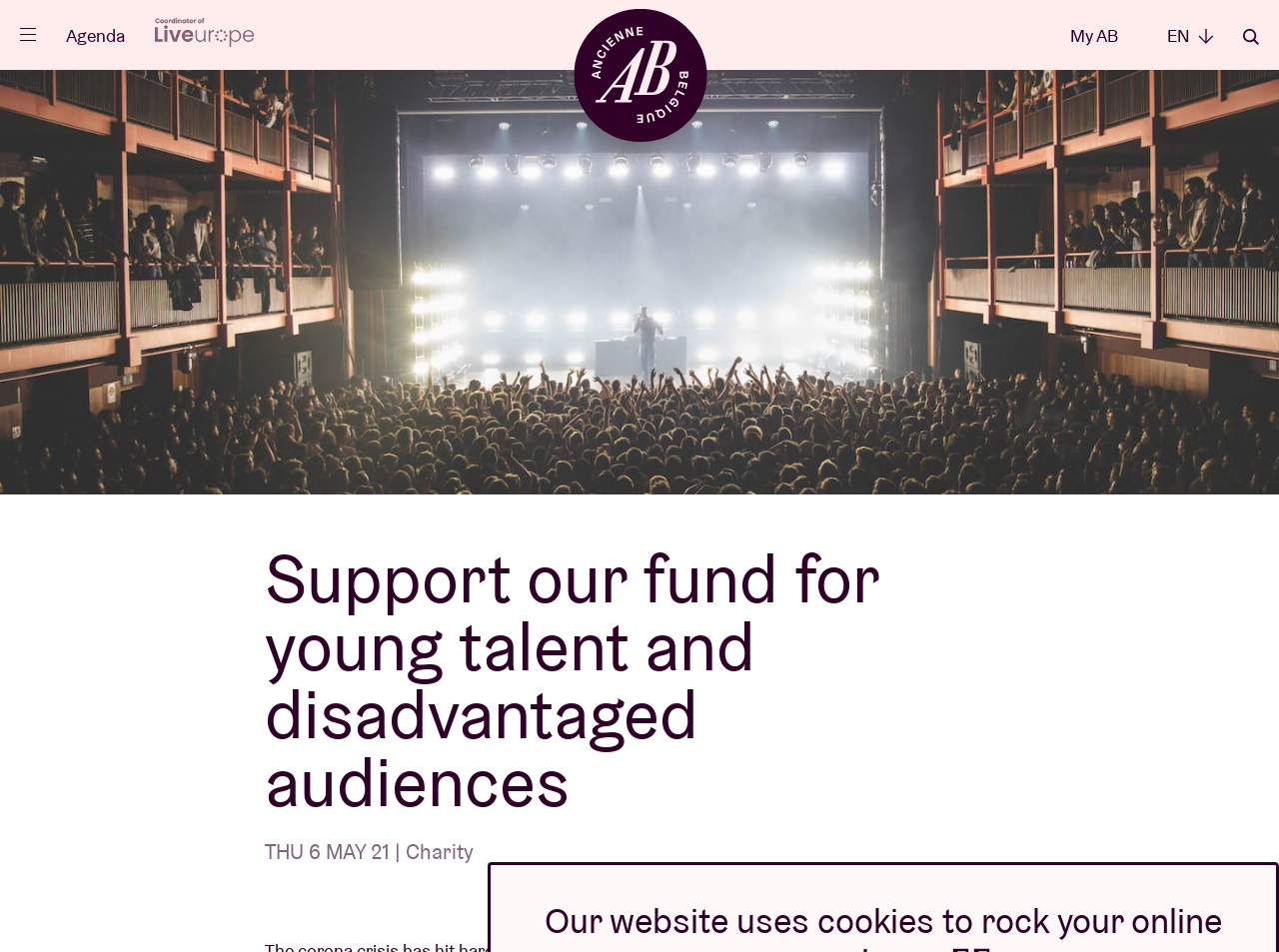What language options are available on this webpage?
Please respond to the question thoroughly and include all relevant details.

The language options are located at the top right corner of the webpage, and they include English (EN), Dutch (NL), and French (FR), allowing users to switch between different languages.